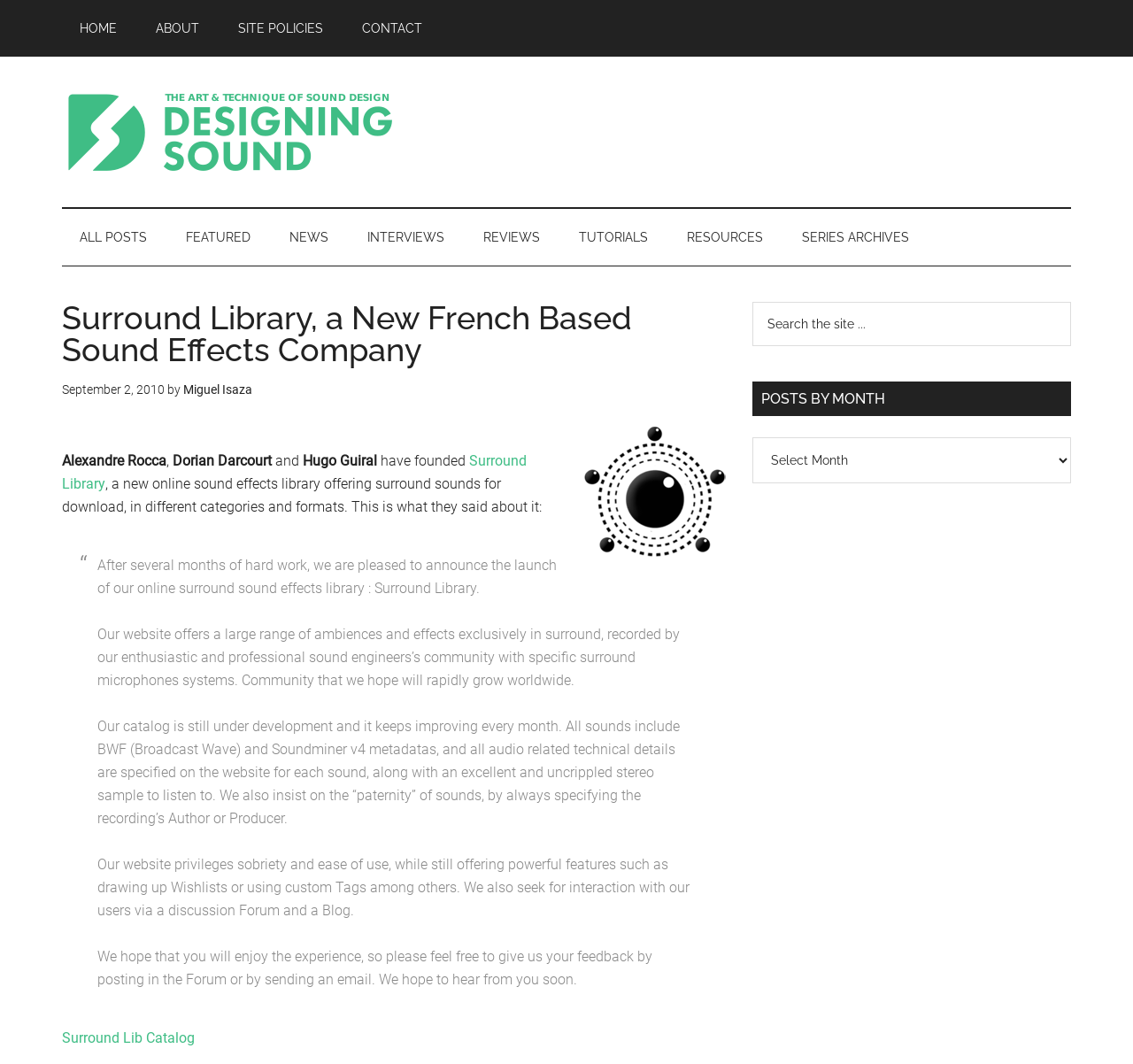Create a detailed narrative of the webpage’s visual and textual elements.

The webpage is about Surround Library, a new French-based sound effects company. At the top, there is a main navigation menu with links to "HOME", "ABOUT", "SITE POLICIES", and "CONTACT". Below this menu, there is a secondary navigation menu with links to "ALL POSTS", "FEATURED", "NEWS", "INTERVIEWS", "REVIEWS", "TUTORIALS", "RESOURCES", and "SERIES ARCHIVES".

The main content area has a header section with the title "Surround Library, a New French Based Sound Effects Company" and a time stamp "September 2, 2010". Below this, there is a section with text describing the company's founders, Alexandre Rocca, Dorian Darcourt, and Hugo Guiral, and their mission to create an online sound effects library.

The main content area also features a blockquote with a message from the company, describing their online surround sound effects library, which offers a large range of ambiences and effects exclusively in surround, recorded by professional sound engineers. The message also highlights the website's features, such as powerful search functionality, Wishlists, and custom Tags, as well as a discussion Forum and a Blog.

To the right of the main content area, there is a primary sidebar with a search box and a "POSTS BY MONTH" section, which allows users to filter posts by month.

At the bottom of the page, there is a link to "Surround Lib Catalog".